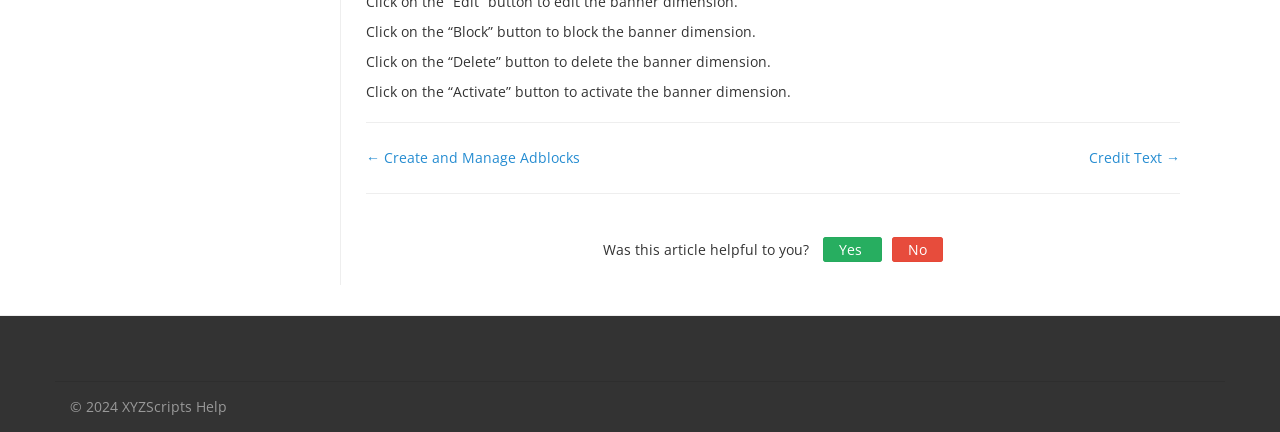Provide the bounding box coordinates of the HTML element described by the text: "← Create and Manage Adblocks". The coordinates should be in the format [left, top, right, bottom] with values between 0 and 1.

[0.286, 0.343, 0.453, 0.387]